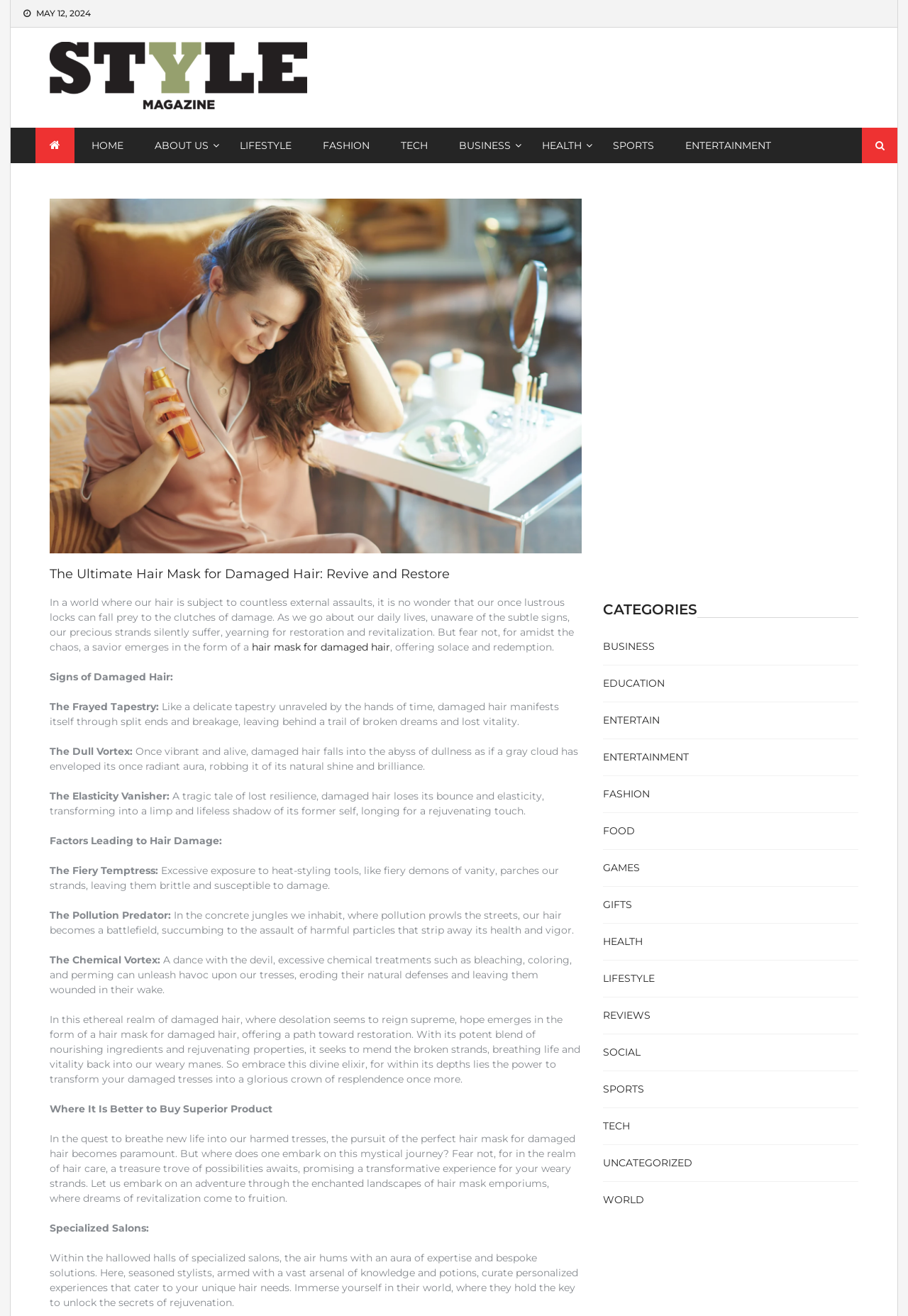Utilize the details in the image to thoroughly answer the following question: What are the signs of damaged hair?

The article mentions several signs of damaged hair, including 'The Frayed Tapestry' which refers to split ends and breakage, 'The Dull Vortex' which refers to dullness, and 'The Elasticity Vanisher' which refers to loss of elasticity. These signs are described in detail in the article.